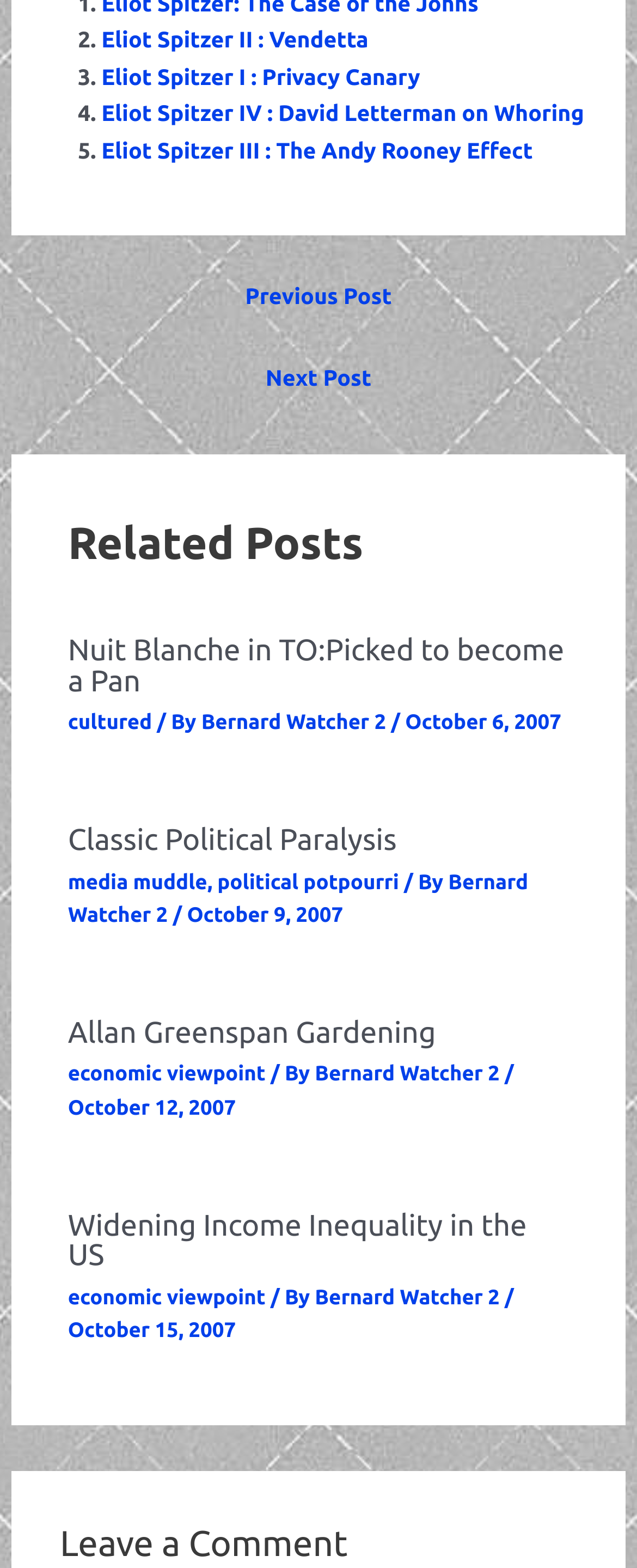Find the bounding box coordinates of the element to click in order to complete the given instruction: "Read 'Nuit Blanche in TO:Picked to become a Pan'."

[0.107, 0.405, 0.886, 0.445]